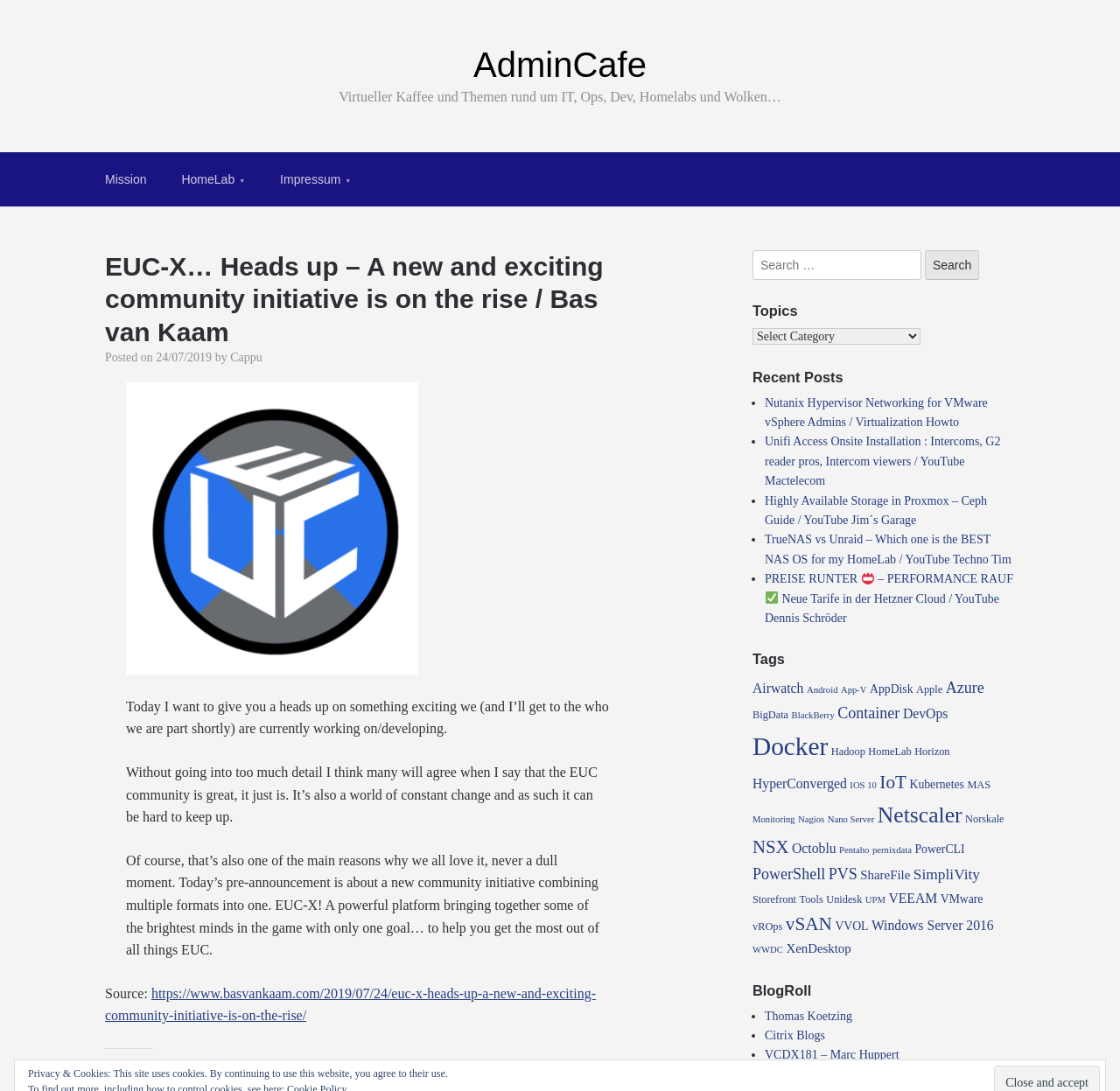Please identify the bounding box coordinates of the element I need to click to follow this instruction: "Explore the 'HomeLab' topic".

[0.146, 0.139, 0.234, 0.189]